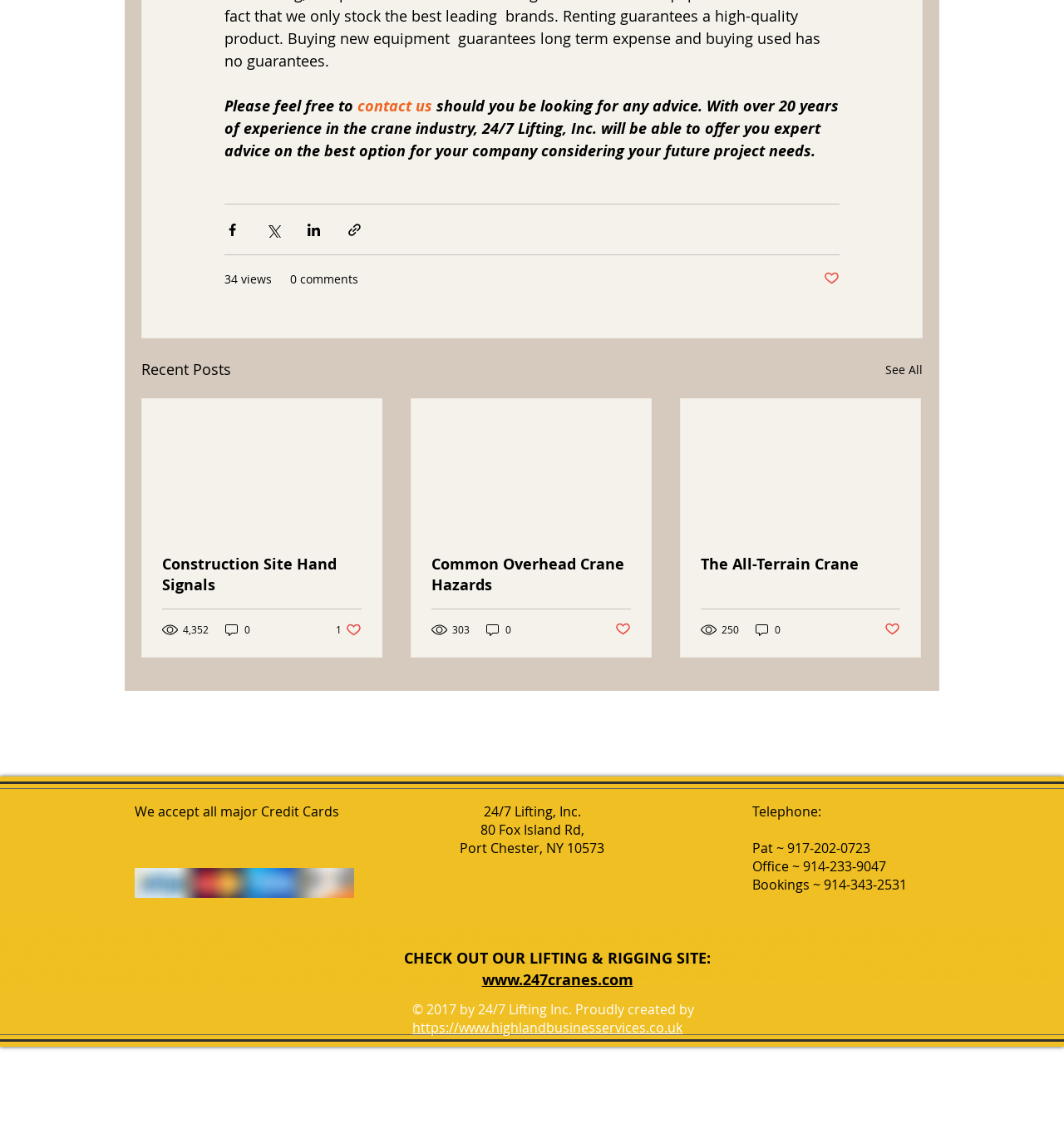Indicate the bounding box coordinates of the clickable region to achieve the following instruction: "Contact us."

[0.336, 0.085, 0.406, 0.102]